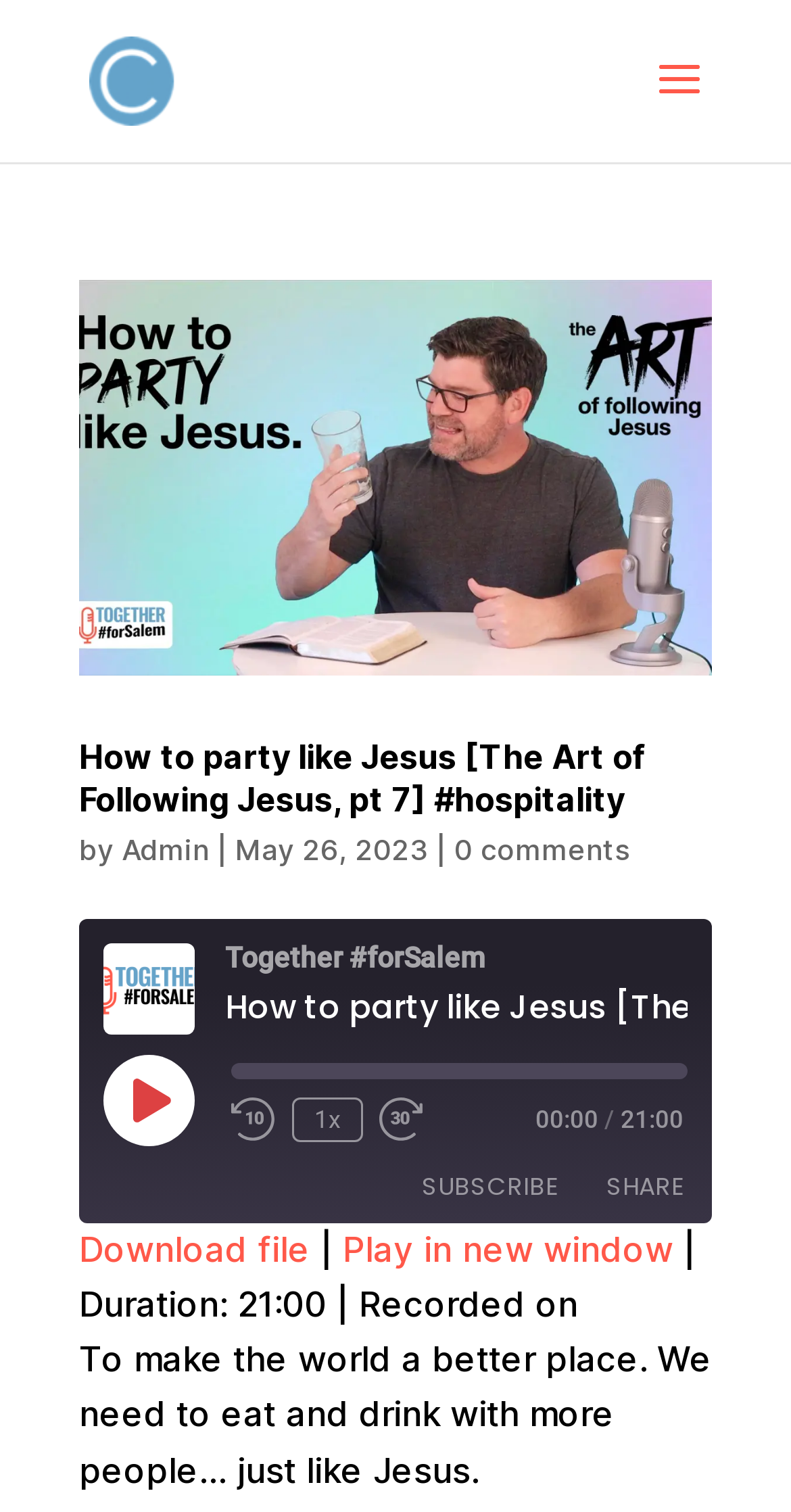What is the theme of the article?
Using the image, answer in one word or phrase.

Hospitality